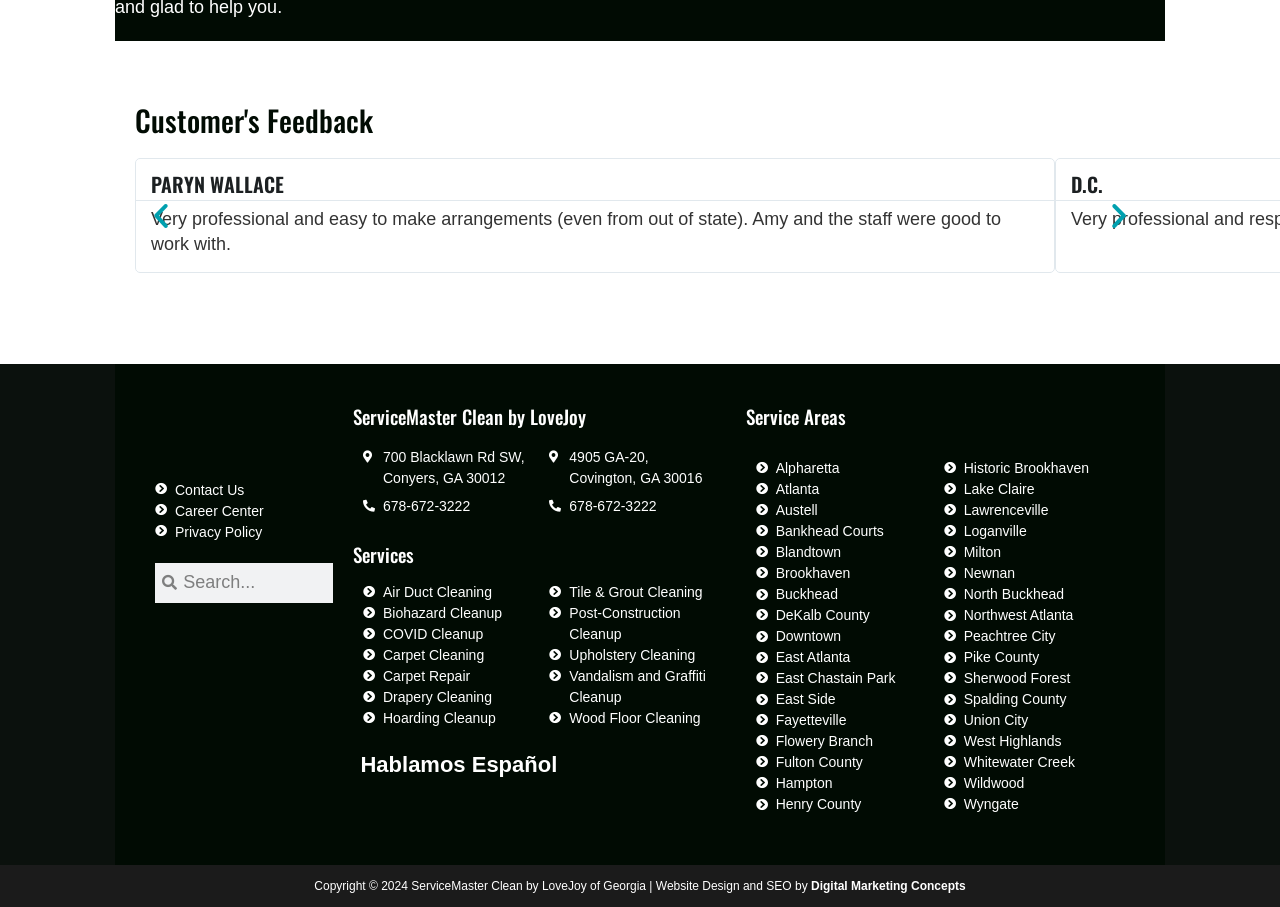Determine the bounding box coordinates of the clickable element necessary to fulfill the instruction: "Click the 'Previous' button". Provide the coordinates as four float numbers within the 0 to 1 range, i.e., [left, top, right, bottom].

[0.113, 0.221, 0.138, 0.256]